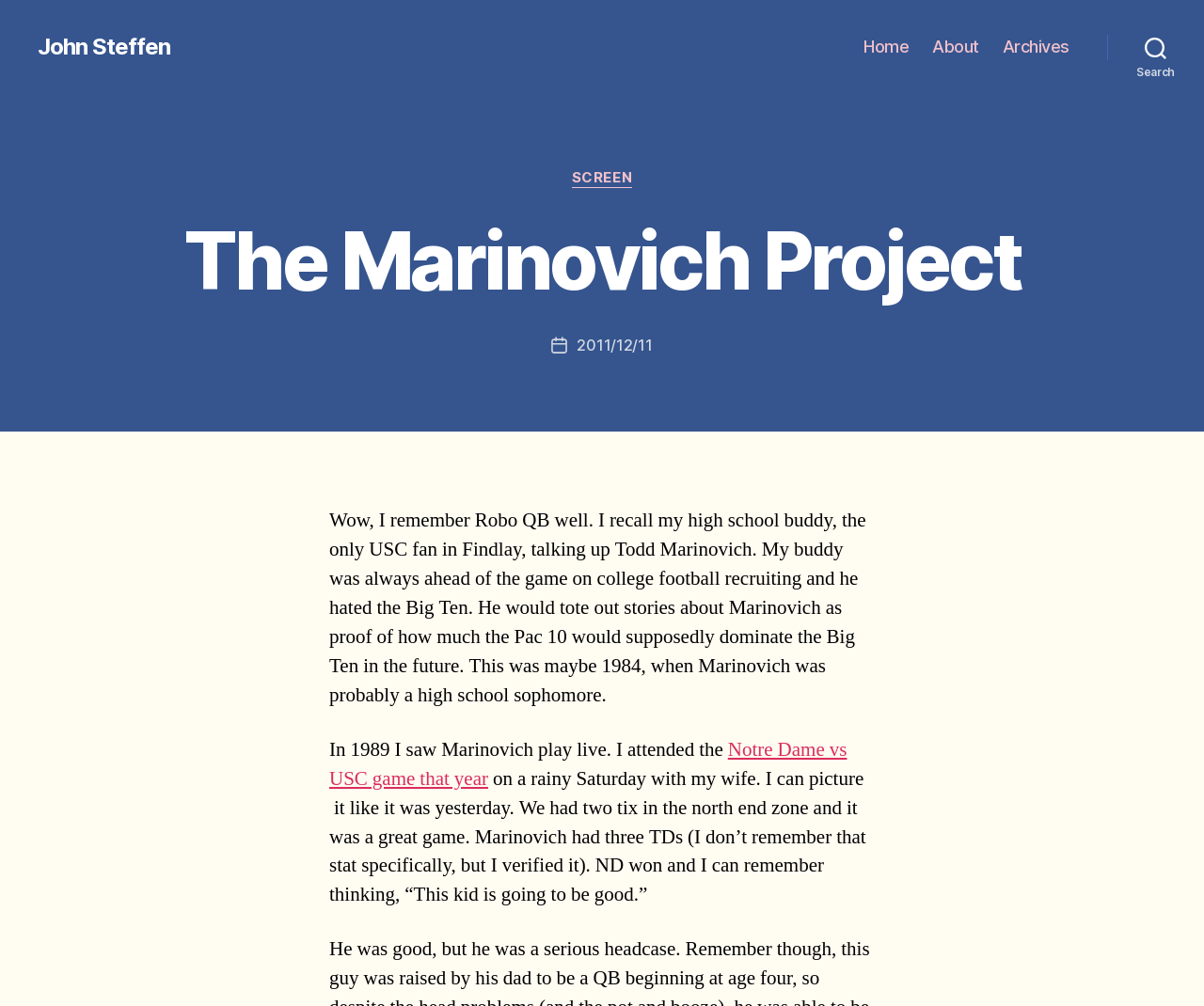Could you please study the image and provide a detailed answer to the question:
What is the date mentioned in the article?

The date can be found in the link element with the text '2011/12/11', which is located below the 'Post date' static text.